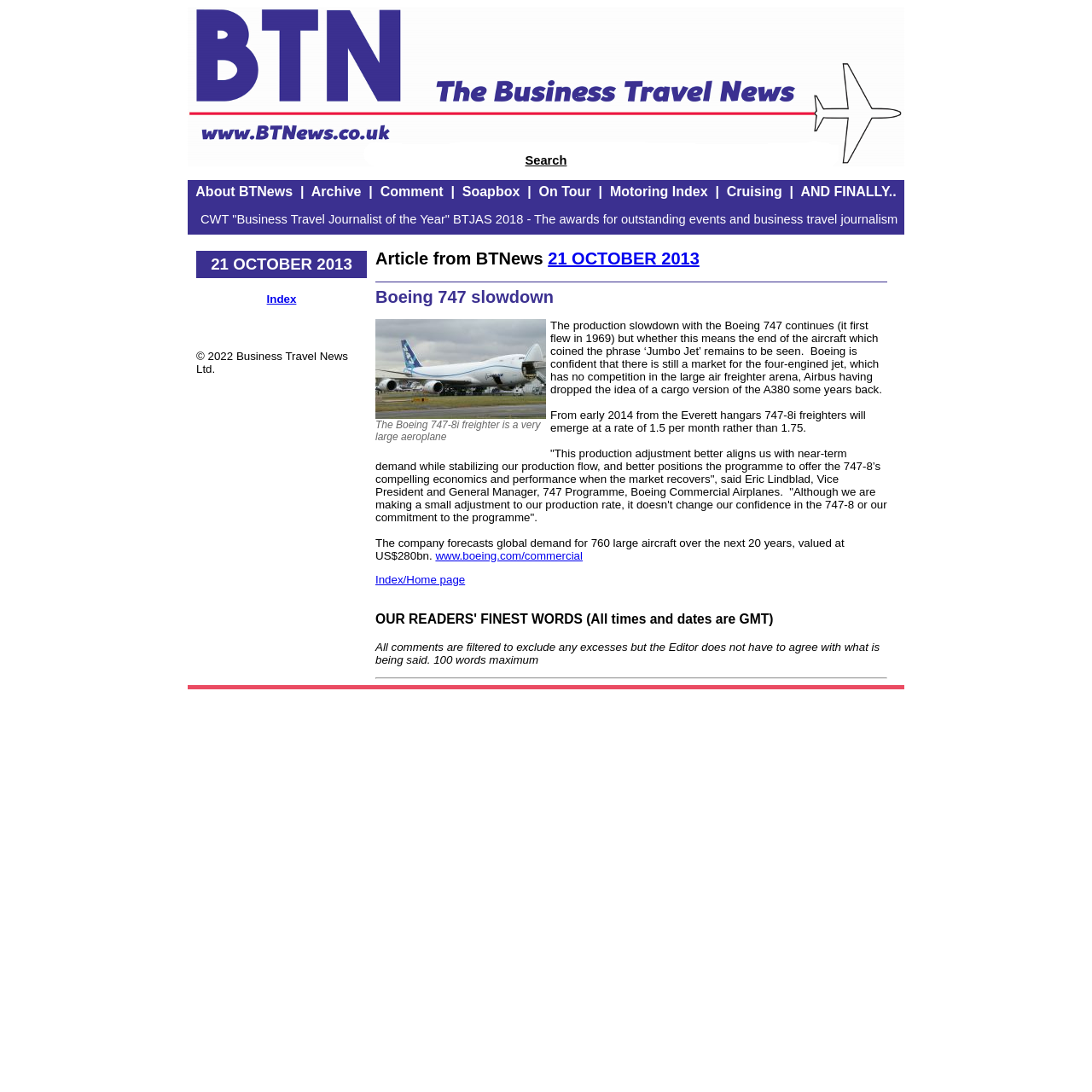Locate the bounding box coordinates of the clickable element to fulfill the following instruction: "Search on the website". Provide the coordinates as four float numbers between 0 and 1 in the format [left, top, right, bottom].

[0.481, 0.141, 0.519, 0.153]